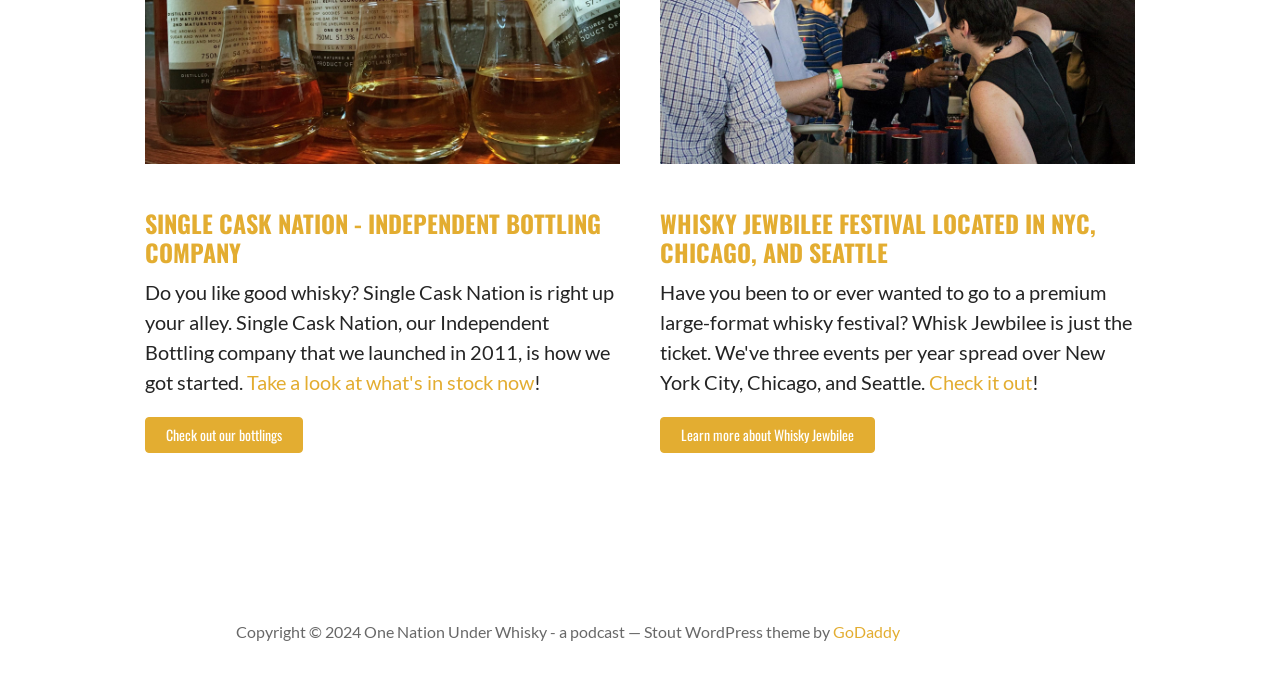Determine the coordinates of the bounding box for the clickable area needed to execute this instruction: "Read about Yvonne Elizabeth Bushell".

None